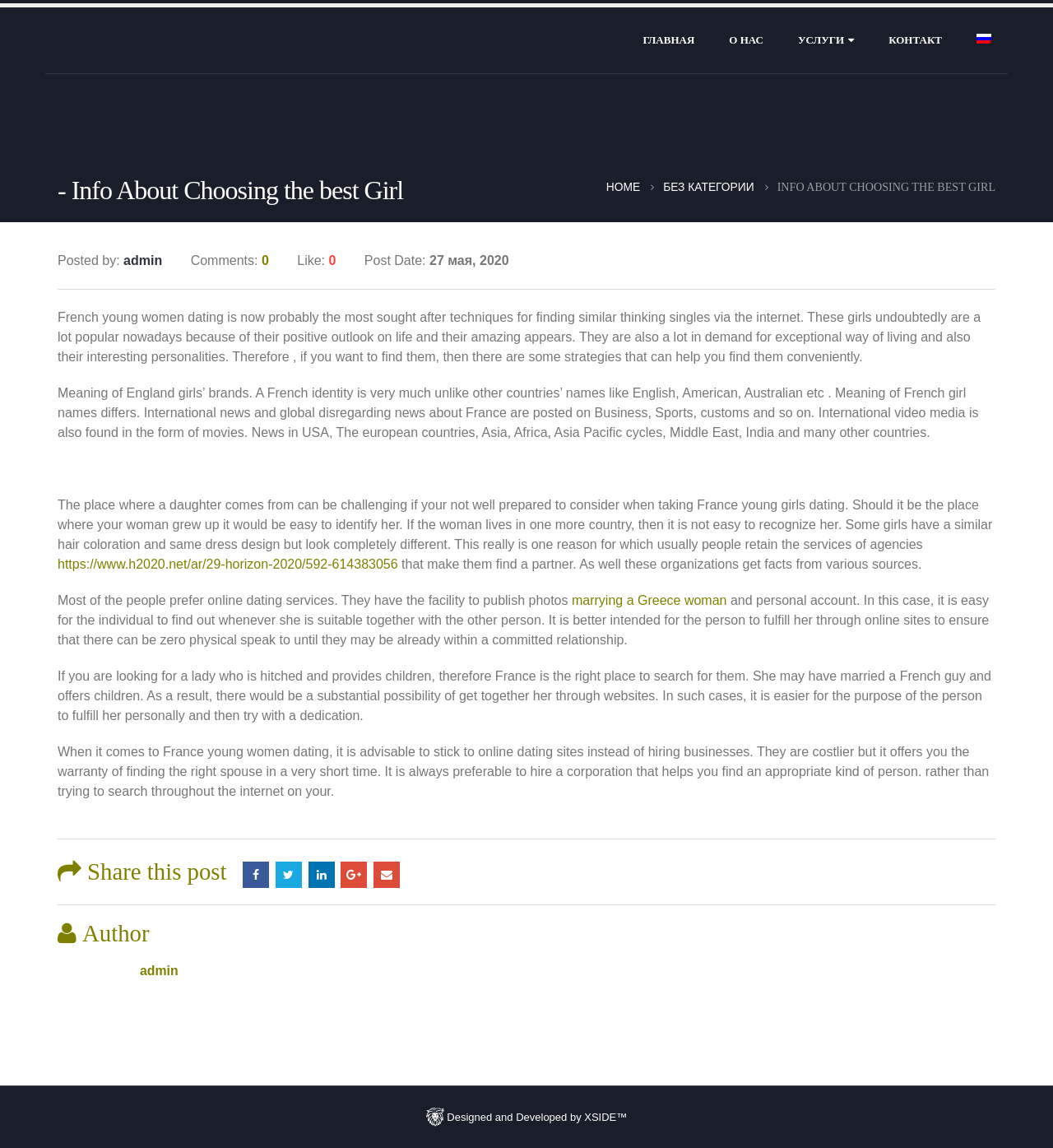Locate the bounding box coordinates of the clickable part needed for the task: "Click on the 'УСЛУГИ' link".

[0.742, 0.003, 0.827, 0.064]